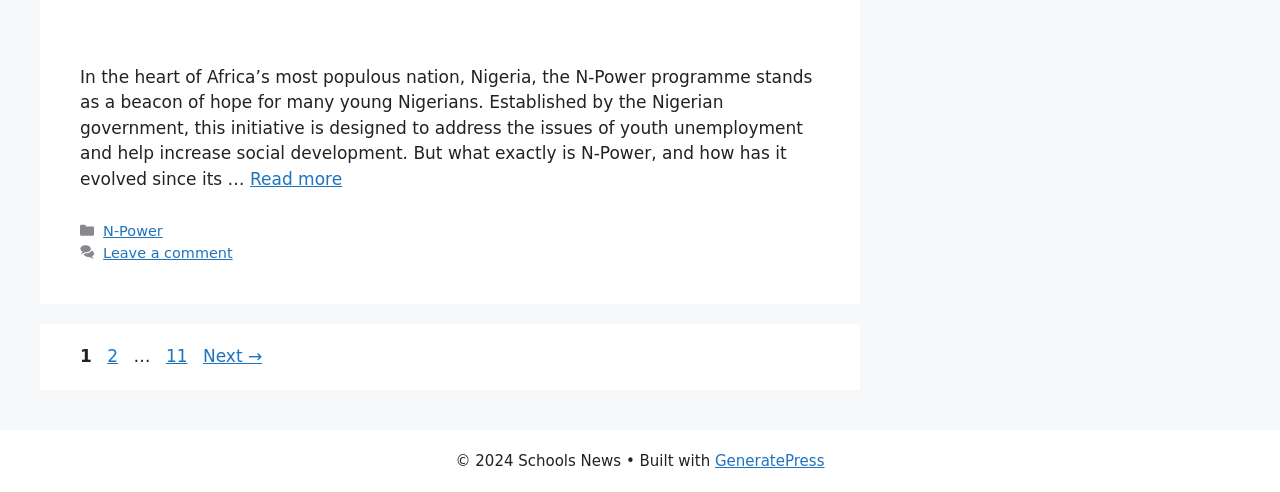What is the name of the program mentioned in the article?
Please provide an in-depth and detailed response to the question.

The article mentions 'N-Power programme' in the first paragraph, which is a program established by the Nigerian government to address youth unemployment and increase social development.